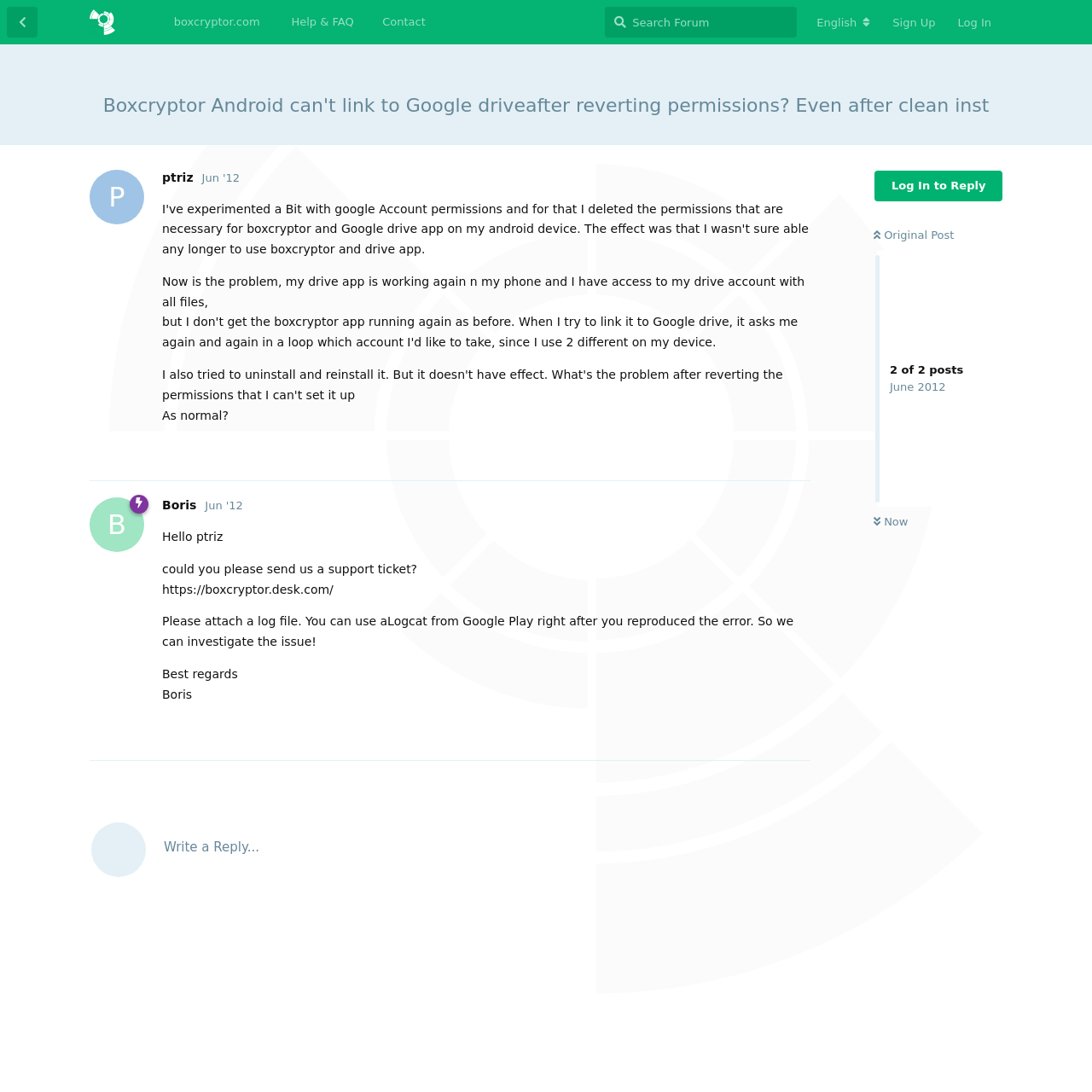How many reply buttons are there?
Using the information from the image, give a concise answer in one word or a short phrase.

3